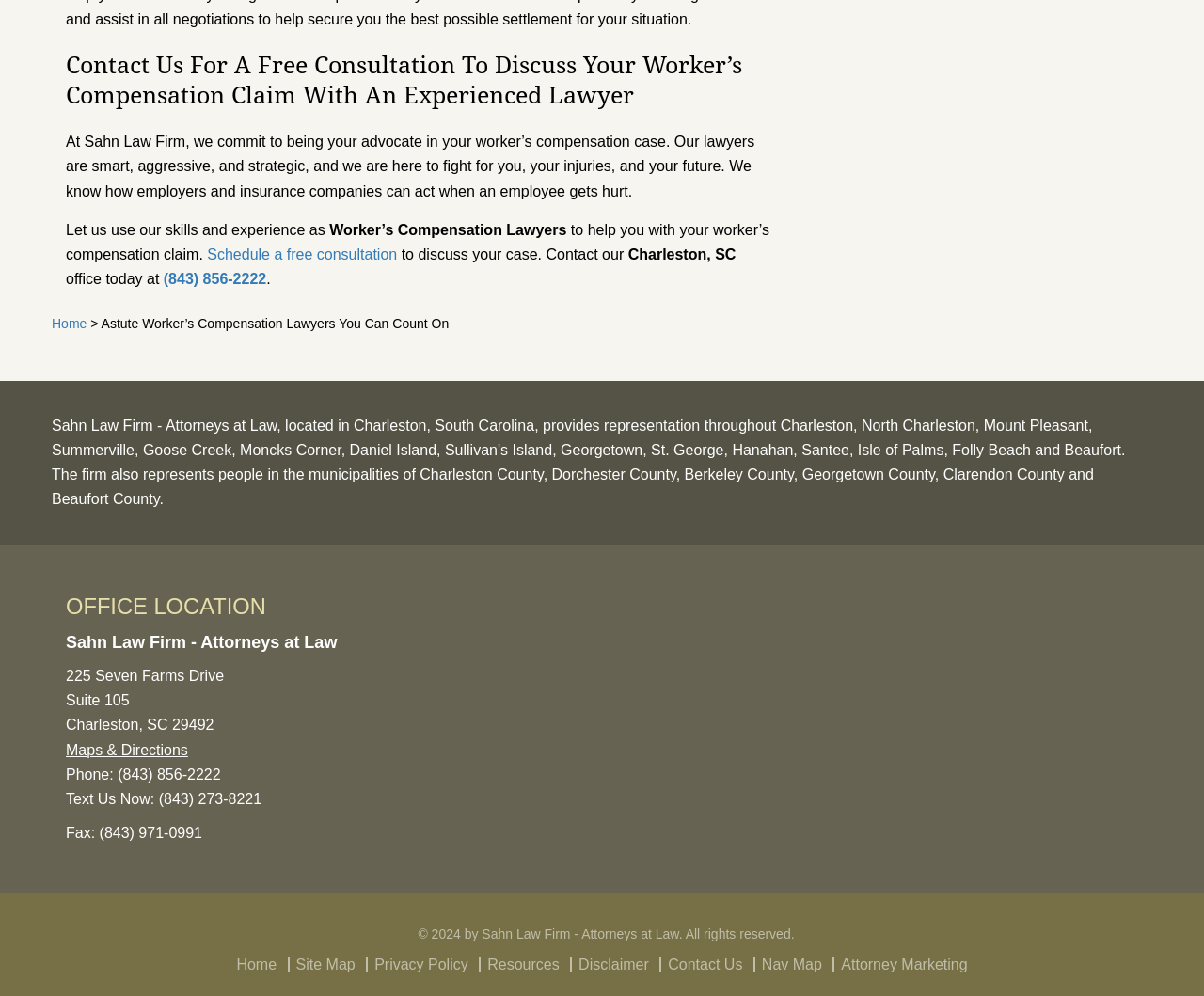Determine the bounding box coordinates of the UI element that matches the following description: "Privacy Policy". The coordinates should be four float numbers between 0 and 1 in the format [left, top, right, bottom].

[0.306, 0.96, 0.394, 0.976]